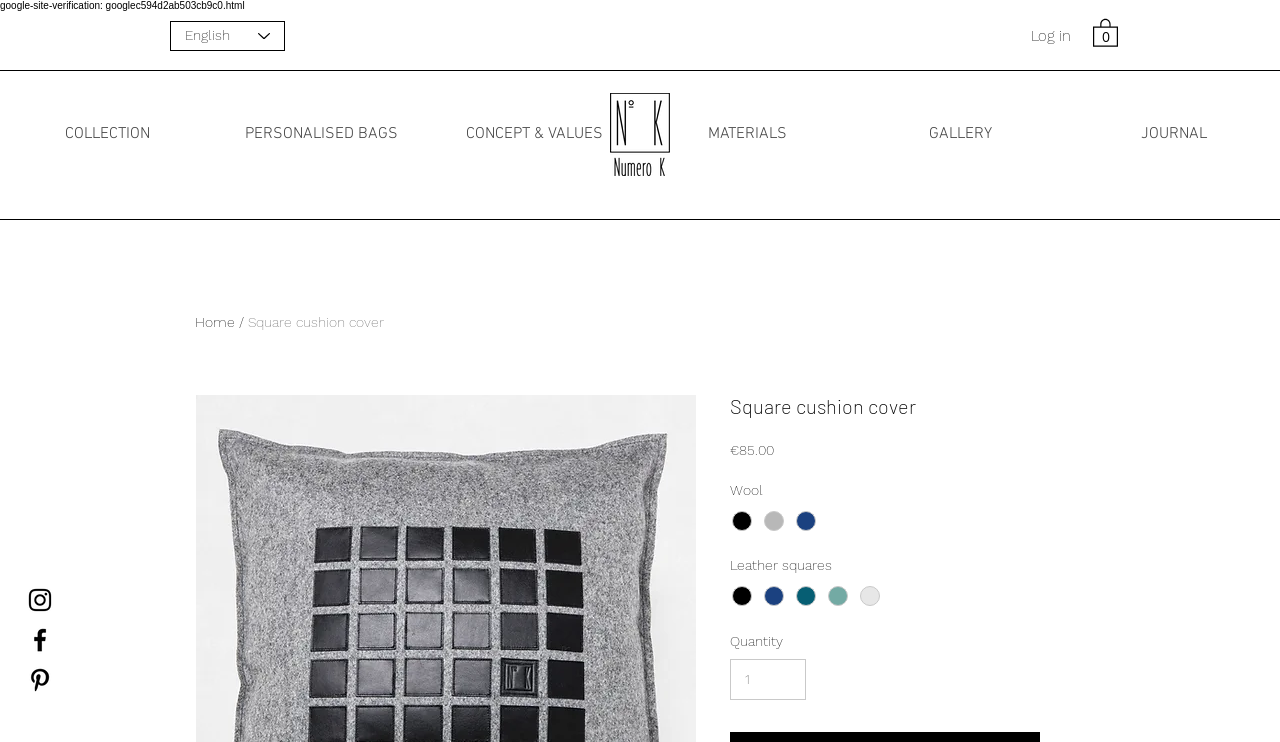Find the bounding box coordinates for the area that must be clicked to perform this action: "Choose a color for the Wool".

[0.567, 0.68, 0.642, 0.723]